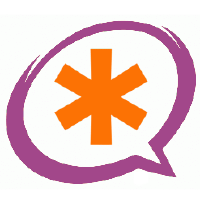What is the color of the asterisk symbol?
Look at the screenshot and respond with a single word or phrase.

Orange